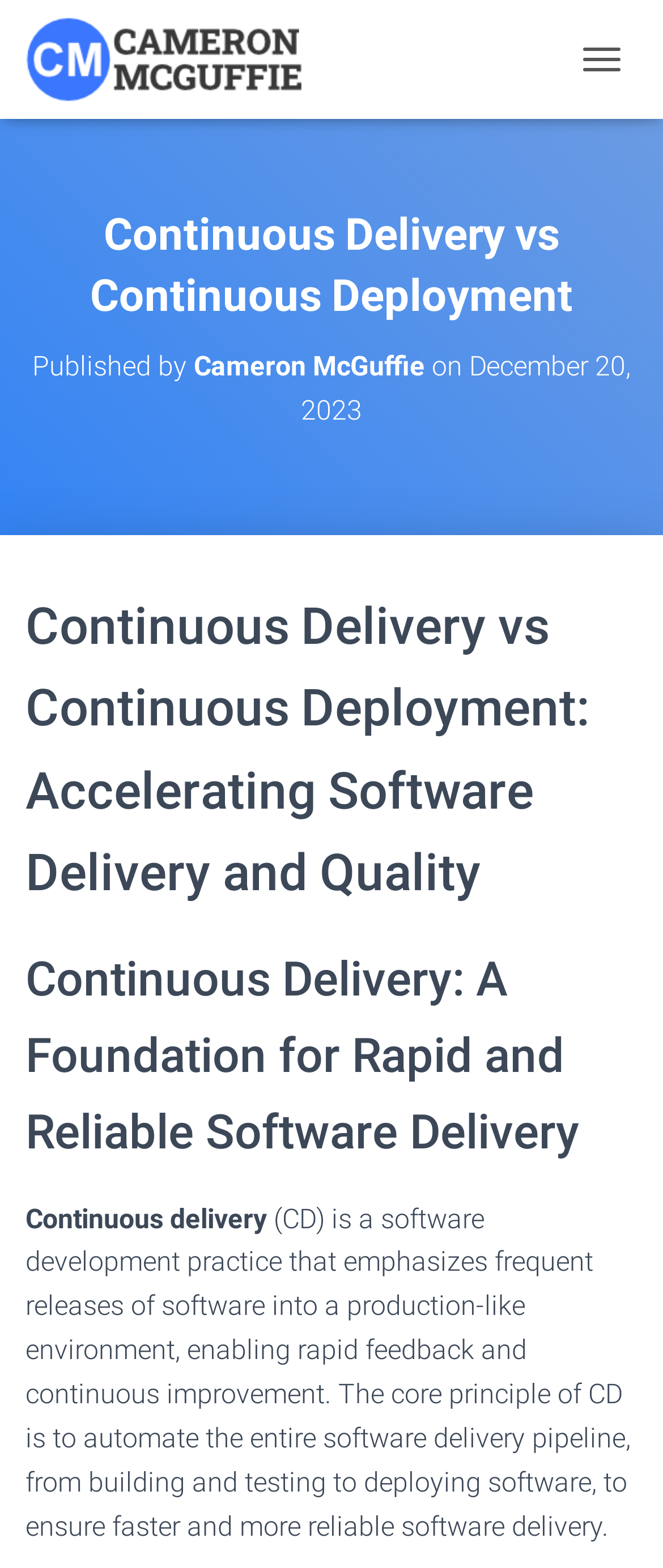How many headings are there in the article?
Look at the screenshot and respond with one word or a short phrase.

3